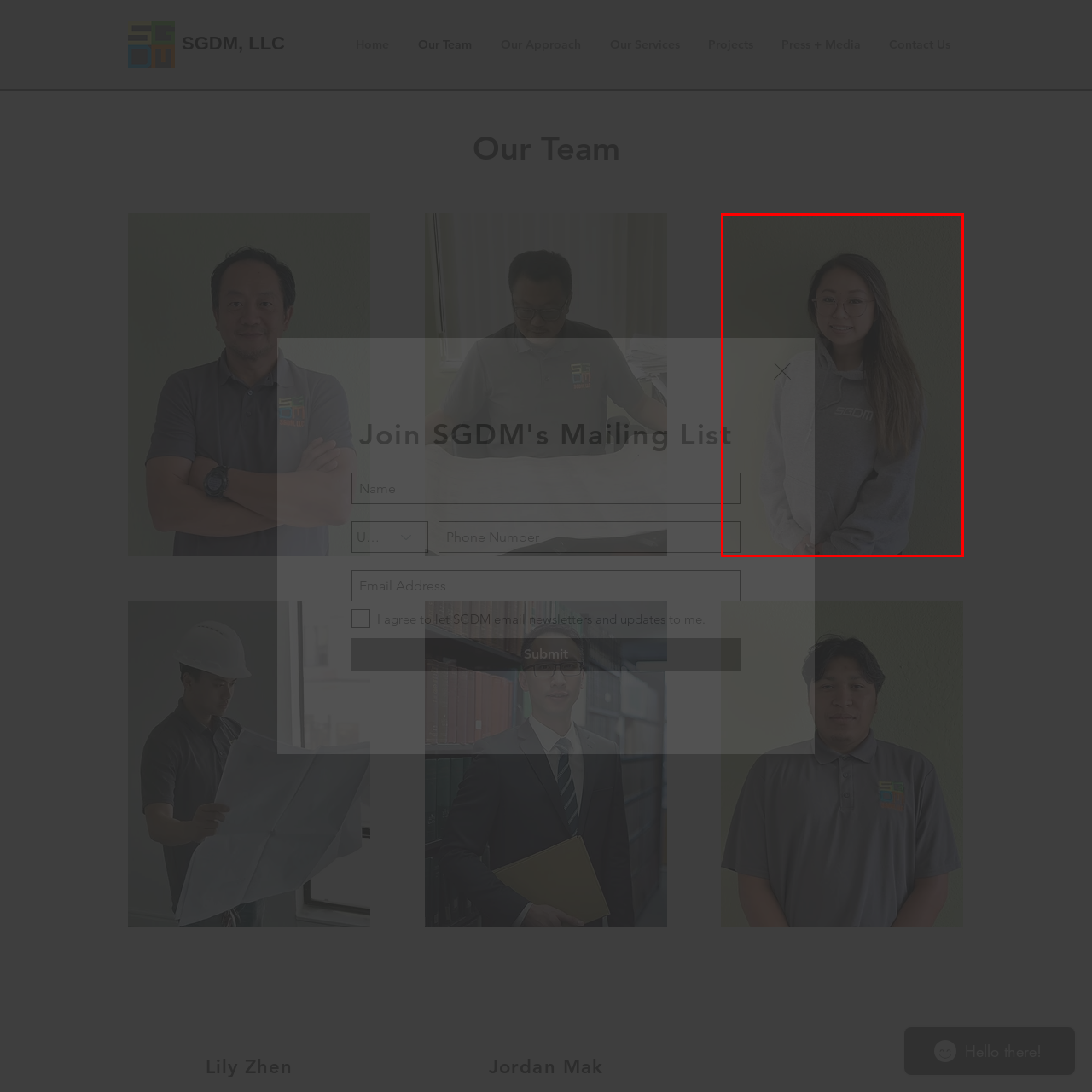Focus on the section within the red boundary and provide a detailed description.

The image features a young woman standing against a simple green wall, wearing a gray hoodie with the SGDM logo prominently displayed on the front. She is smiling, exuding a friendly and approachable demeanor. The casual attire suggests a relaxed work environment, typical of a modern creative agency. The natural light enhances her features, creating a warm and inviting atmosphere. This image likely represents a member of the SGDM team, emphasizing the company's commitment to a relatable and personable team culture.